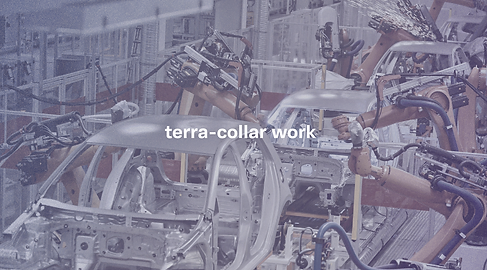What is the time period associated with the project?
With the help of the image, please provide a detailed response to the question.

The project, tied to the years 2021 to 2023, underscores an investigation into the impact of technological advancements on labor and environmental processes, providing a specific time frame for the research.